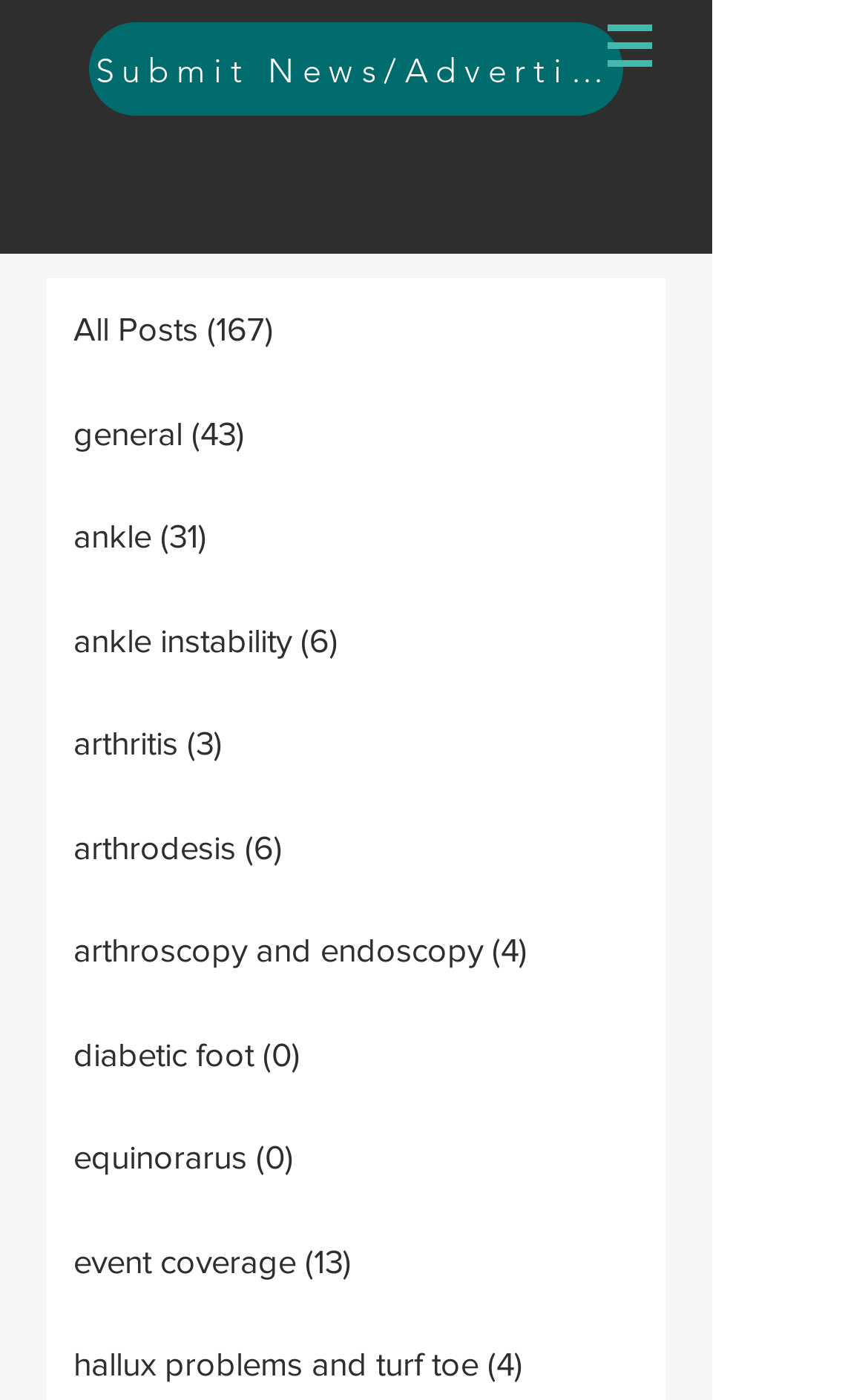Determine the coordinates of the bounding box for the clickable area needed to execute this instruction: "Explore event coverage".

[0.054, 0.864, 0.767, 0.938]